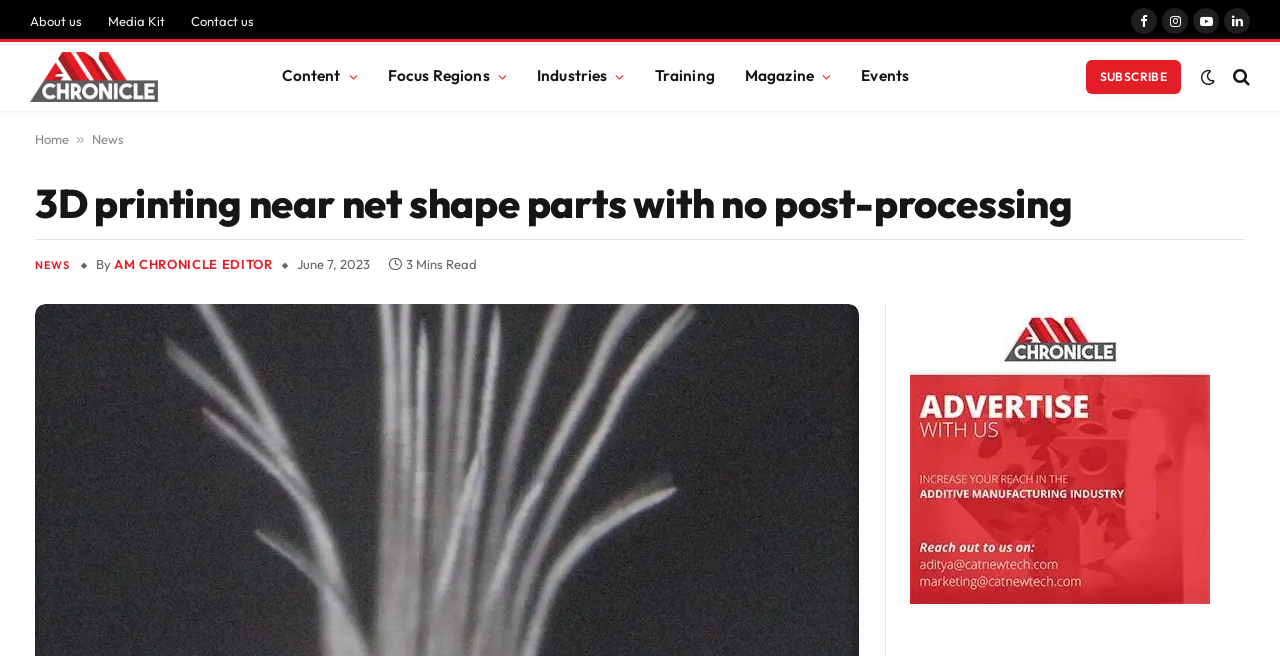What is the name of the website?
Refer to the image and provide a one-word or short phrase answer.

AM Chronicle